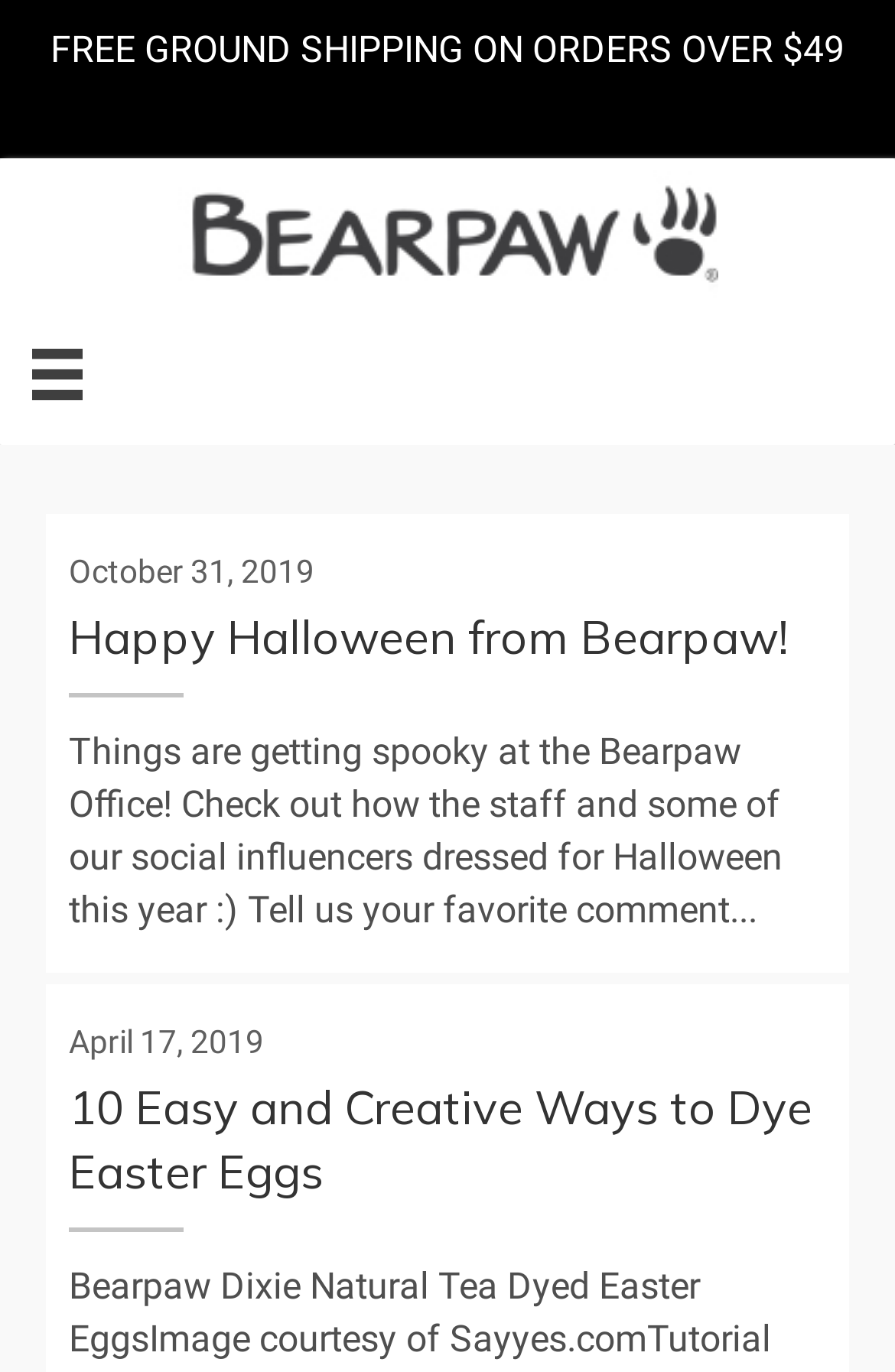Offer an extensive depiction of the webpage and its key elements.

The webpage is an archive page for BEARPAW Style, featuring a collection of blog posts and articles. At the top of the page, there is a promotional link for free ground shipping on orders over $49, followed by the BEARPAW logo, which is an image with a link. 

To the left of the logo, there is a menu button with an accompanying icon. Below the logo, there is a large heading that reads "Happy Halloween from Bearpaw!" with a publication date of October 31, 2019, displayed below it. The article's content is a brief description of the Bearpaw office's Halloween celebration, accompanied by a call to action to share favorite comments.

Further down the page, there is another heading titled "10 Easy and Creative Ways to Dye Easter Eggs" with a publication date of April 17, 2019. The layout of the page suggests that these are two separate blog posts or articles, with the most recent one displayed at the top.